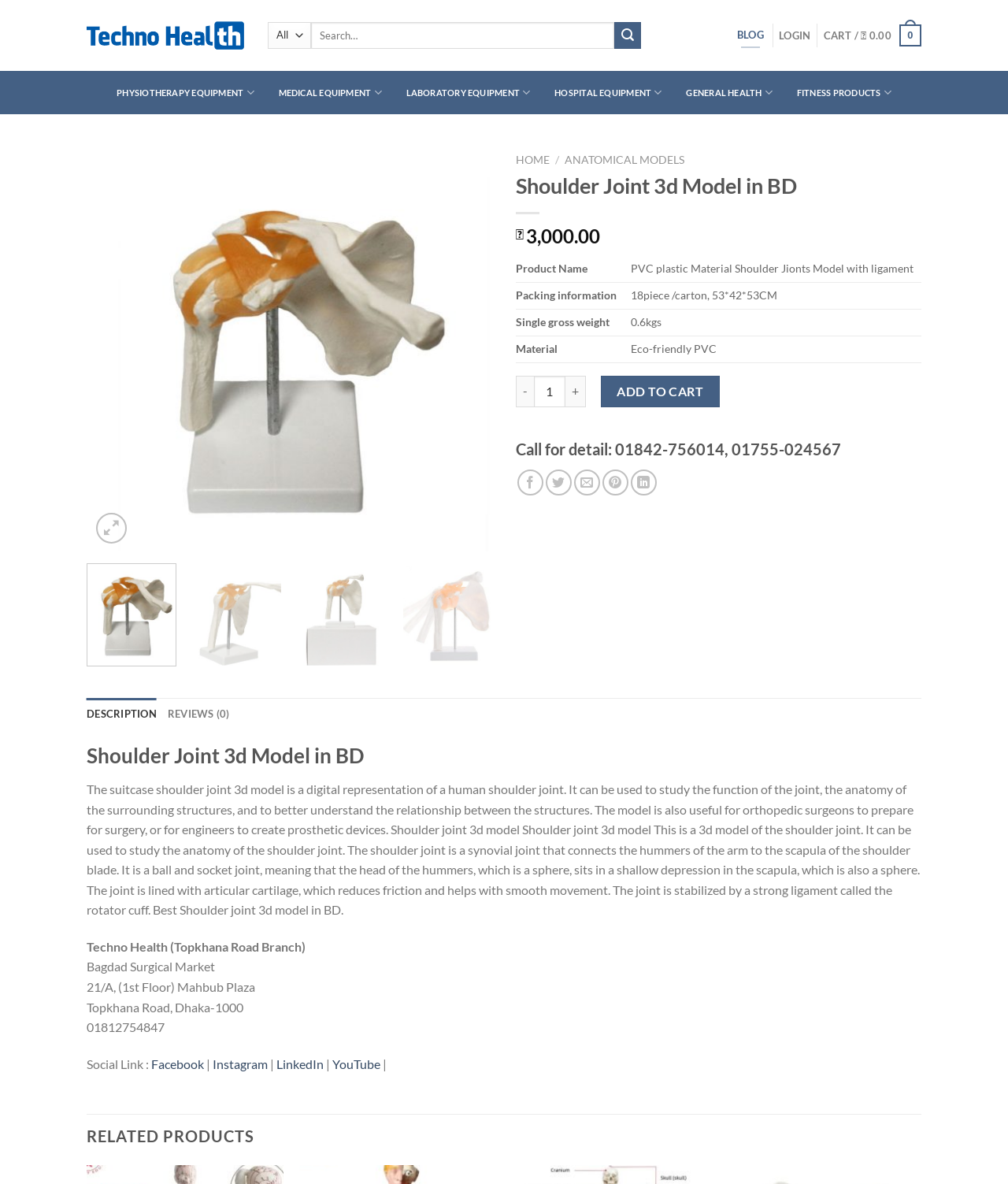What is the address of the Topkhana Road Branch of Techno Health?
Refer to the screenshot and answer in one word or phrase.

21/A, (1st Floor) Mahbub Plaza, Topkhana Road, Dhaka-1000